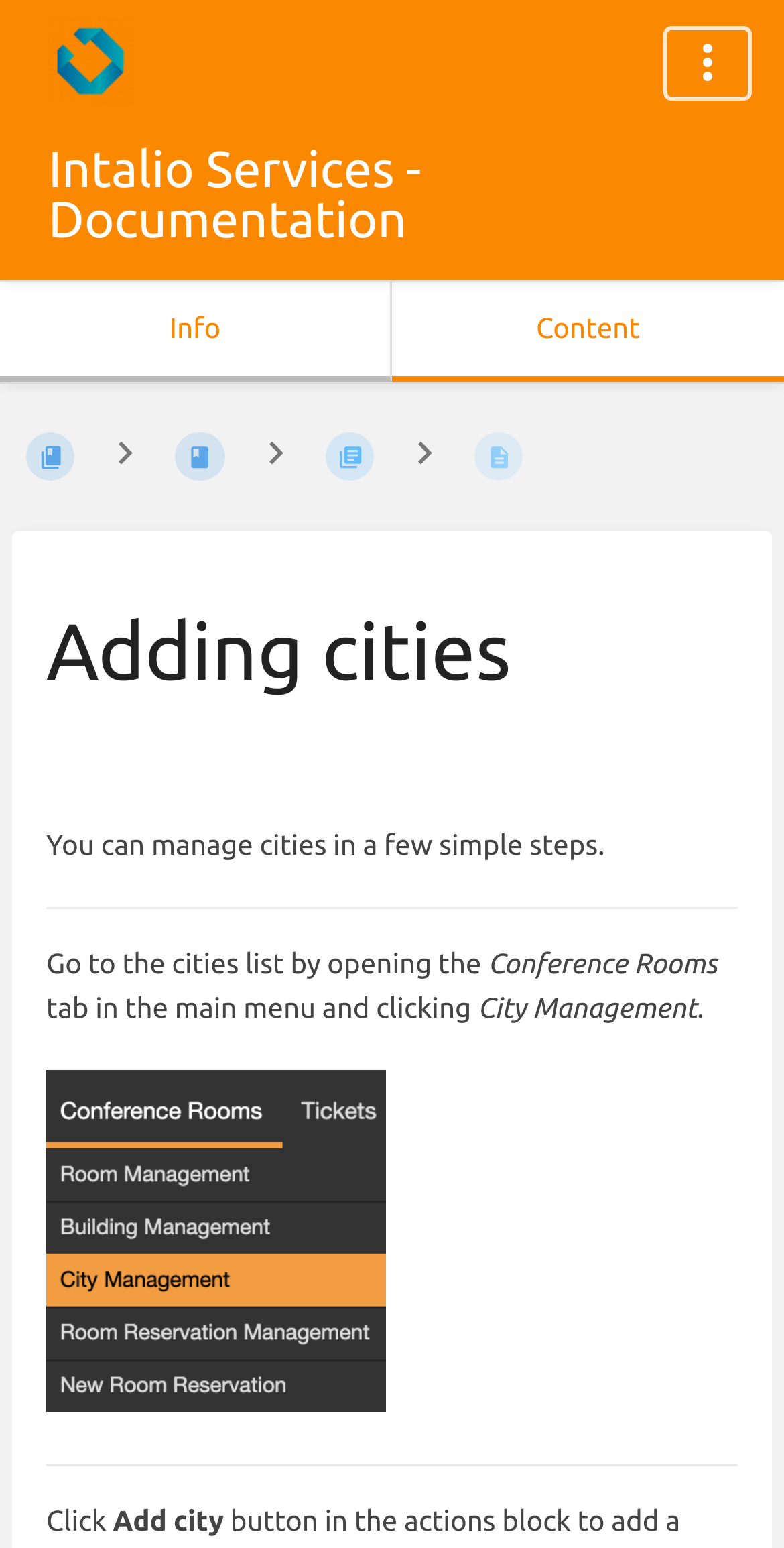What is the first step to manage cities?
Look at the screenshot and give a one-word or phrase answer.

Go to cities list